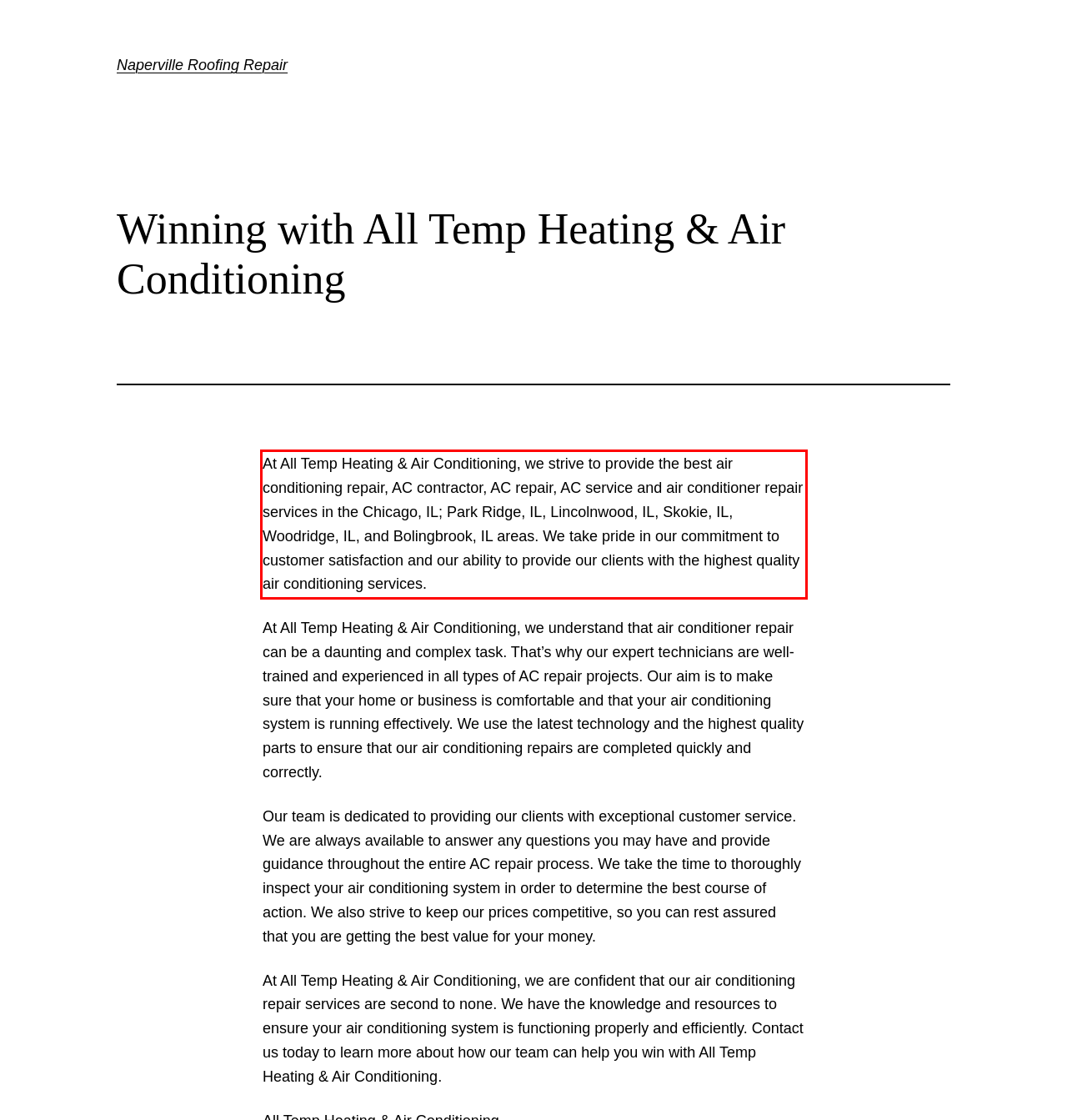From the provided screenshot, extract the text content that is enclosed within the red bounding box.

At All Temp Heating & Air Conditioning, we strive to provide the best air conditioning repair, AC contractor, AC repair, AC service and air conditioner repair services in the Chicago, IL; Park Ridge, IL, Lincolnwood, IL, Skokie, IL, Woodridge, IL, and Bolingbrook, IL areas. We take pride in our commitment to customer satisfaction and our ability to provide our clients with the highest quality air conditioning services.